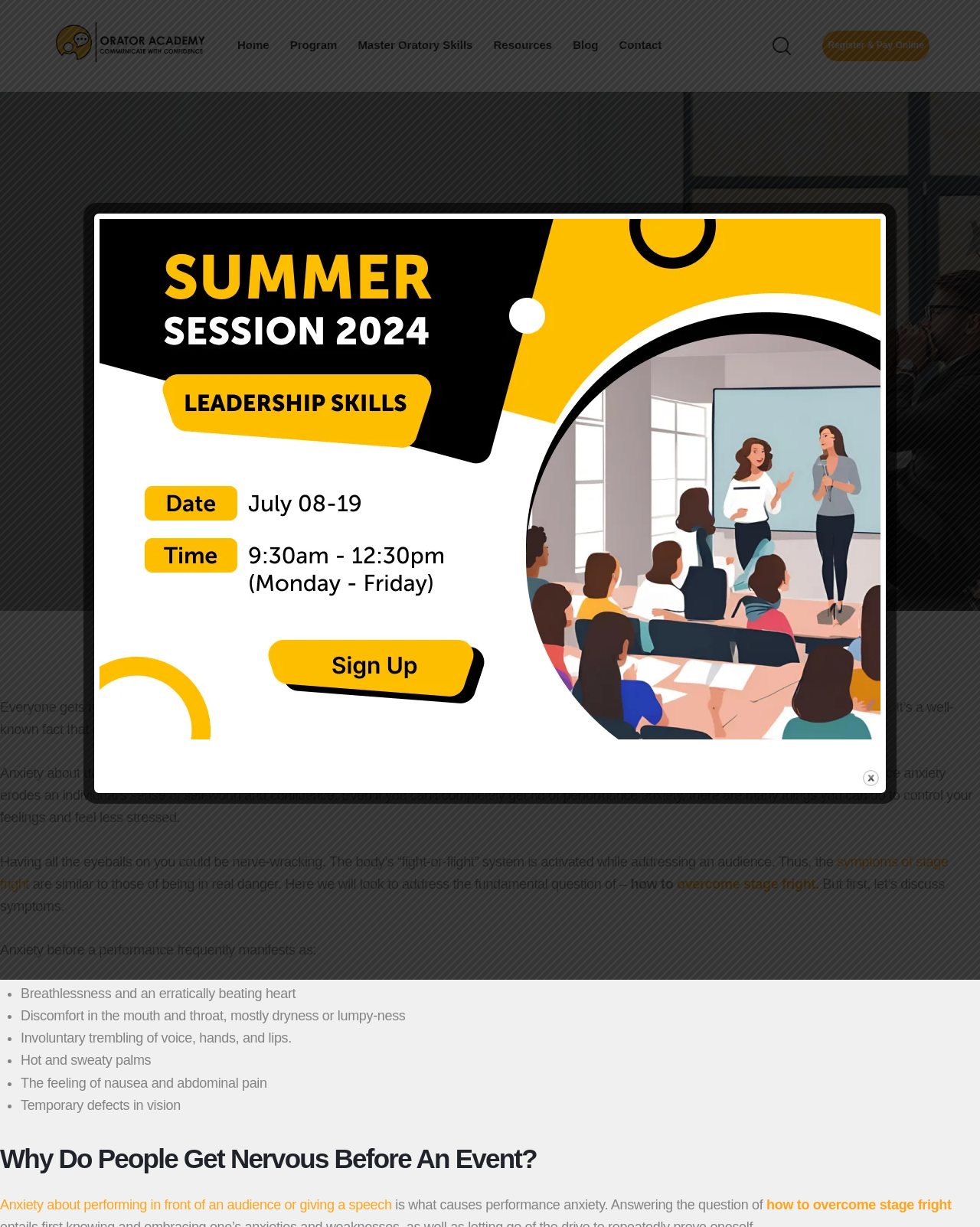Respond to the question below with a single word or phrase:
What is the topic of the blog post on the webpage?

How to overcome stage fright